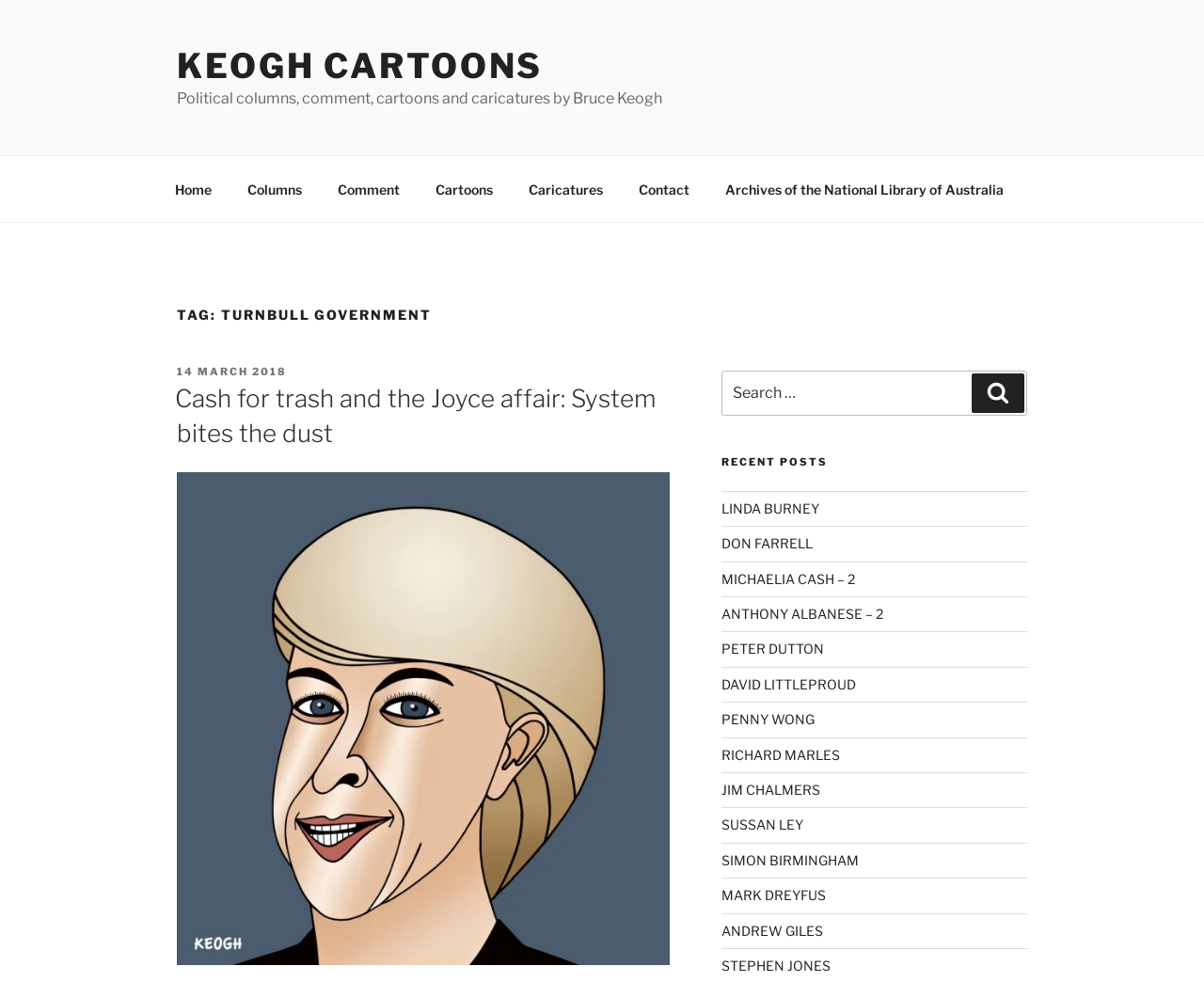Determine the bounding box coordinates for the clickable element required to fulfill the instruction: "Click on the 'Home' link". Provide the coordinates as four float numbers between 0 and 1, i.e., [left, top, right, bottom].

[0.131, 0.169, 0.189, 0.216]